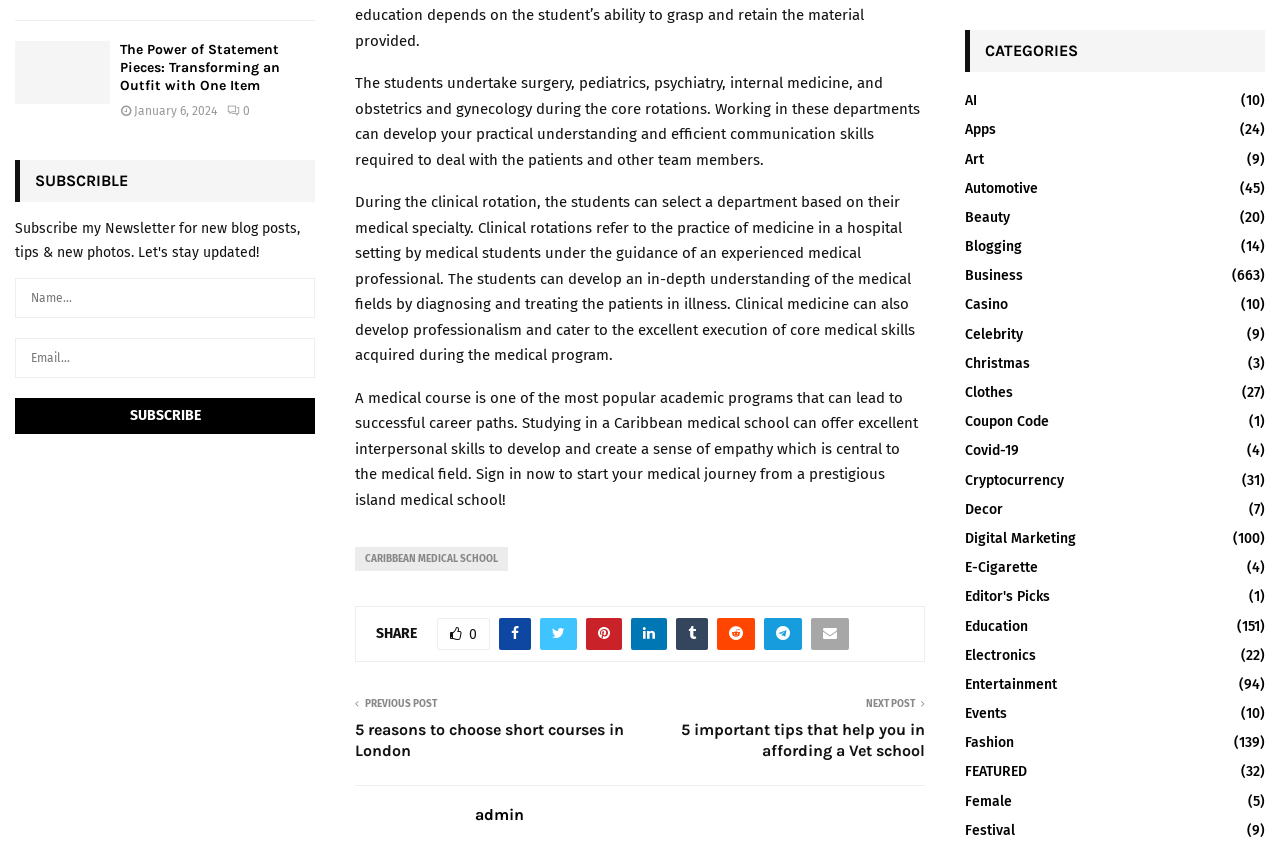Can you determine the bounding box coordinates of the area that needs to be clicked to fulfill the following instruction: "View the 'Education' category"?

[0.754, 0.731, 0.803, 0.751]